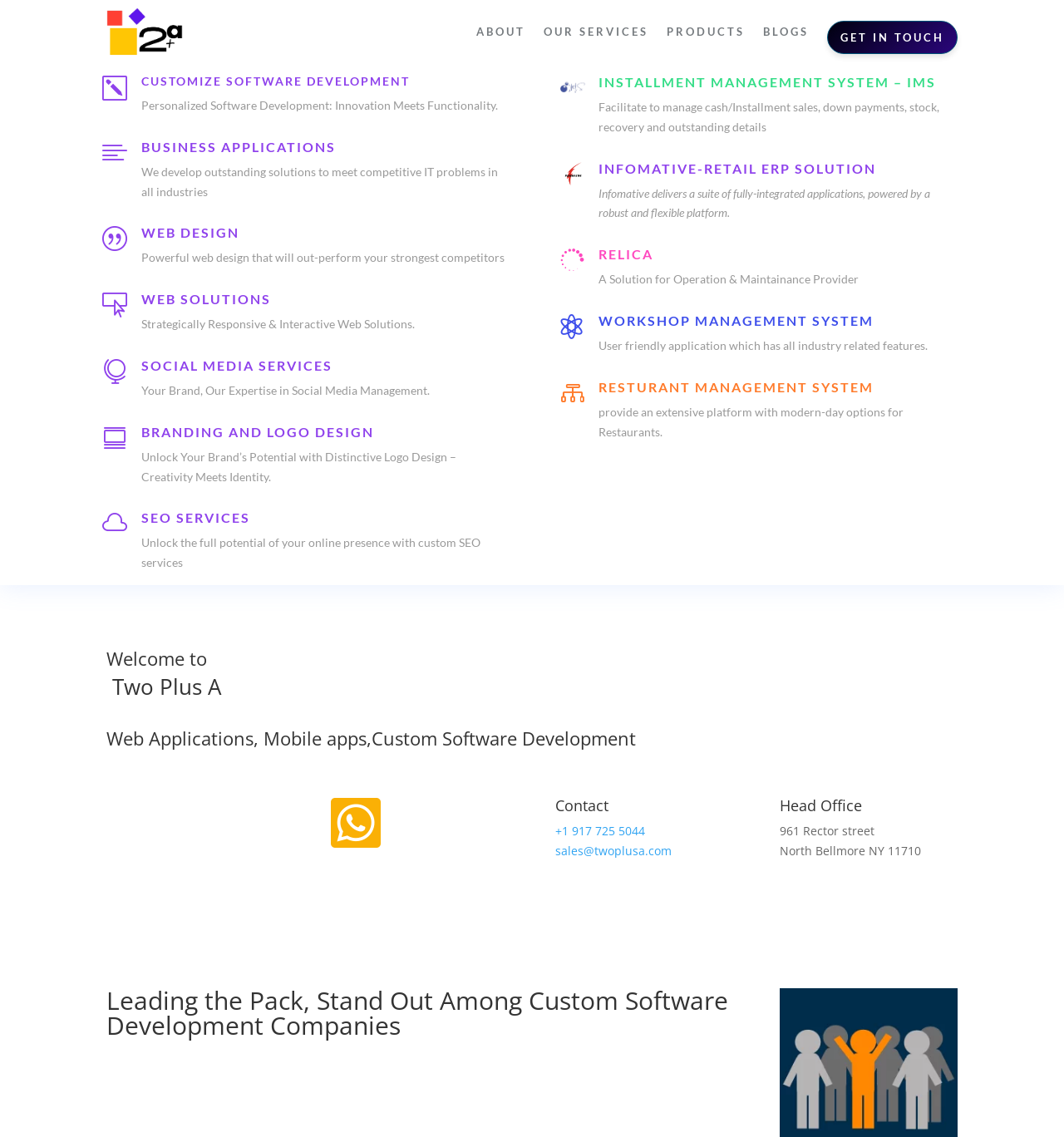Please find the bounding box coordinates of the element's region to be clicked to carry out this instruction: "Click on INSTALLMENT MANAGEMENT SYSTEM – IMS".

[0.562, 0.065, 0.88, 0.079]